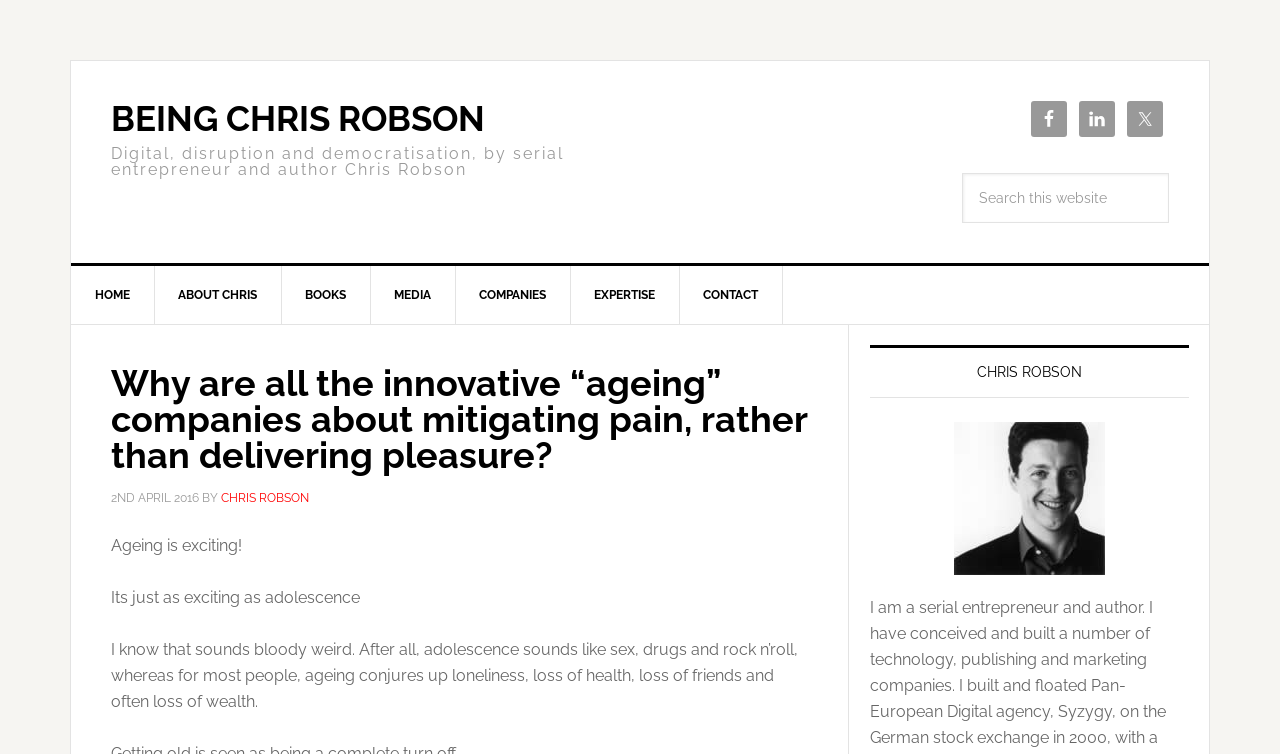How many social media links are available? Observe the screenshot and provide a one-word or short phrase answer.

3